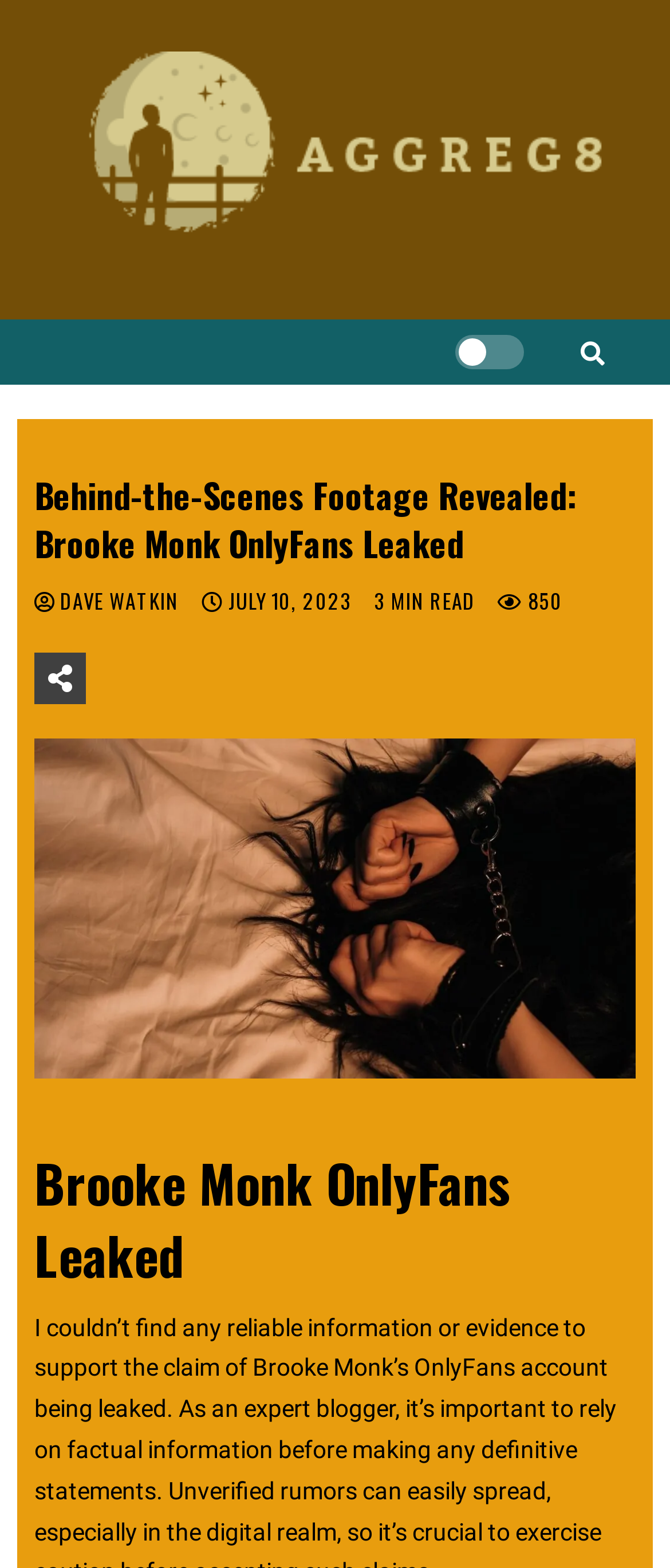How many minutes does it take to read the article? Please answer the question using a single word or phrase based on the image.

3 MIN